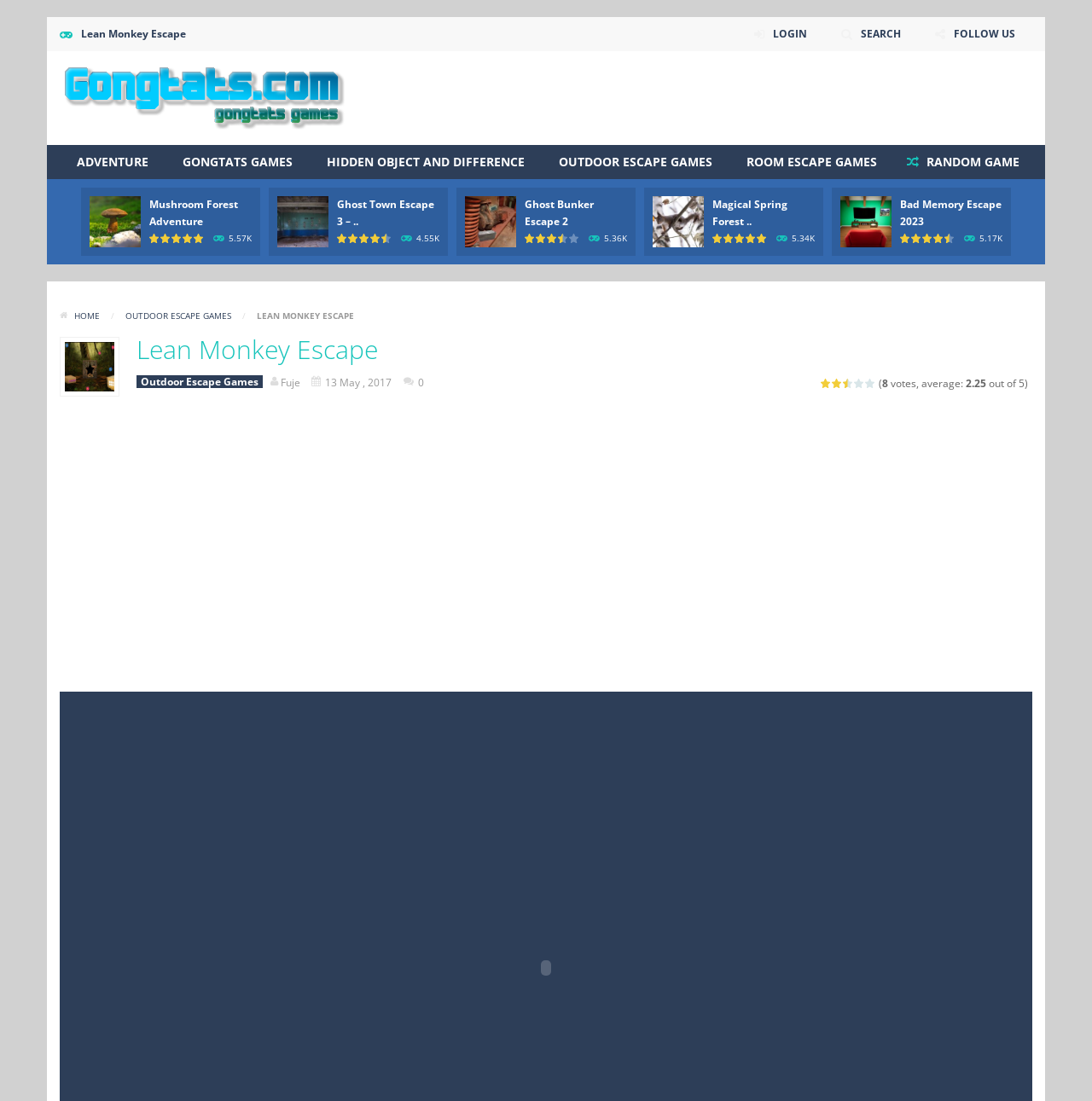What is the name of the website?
Please respond to the question with a detailed and thorough explanation.

The name of the website can be found at the top left corner of the webpage, where it says 'Gongtats Games' with an image next to it.